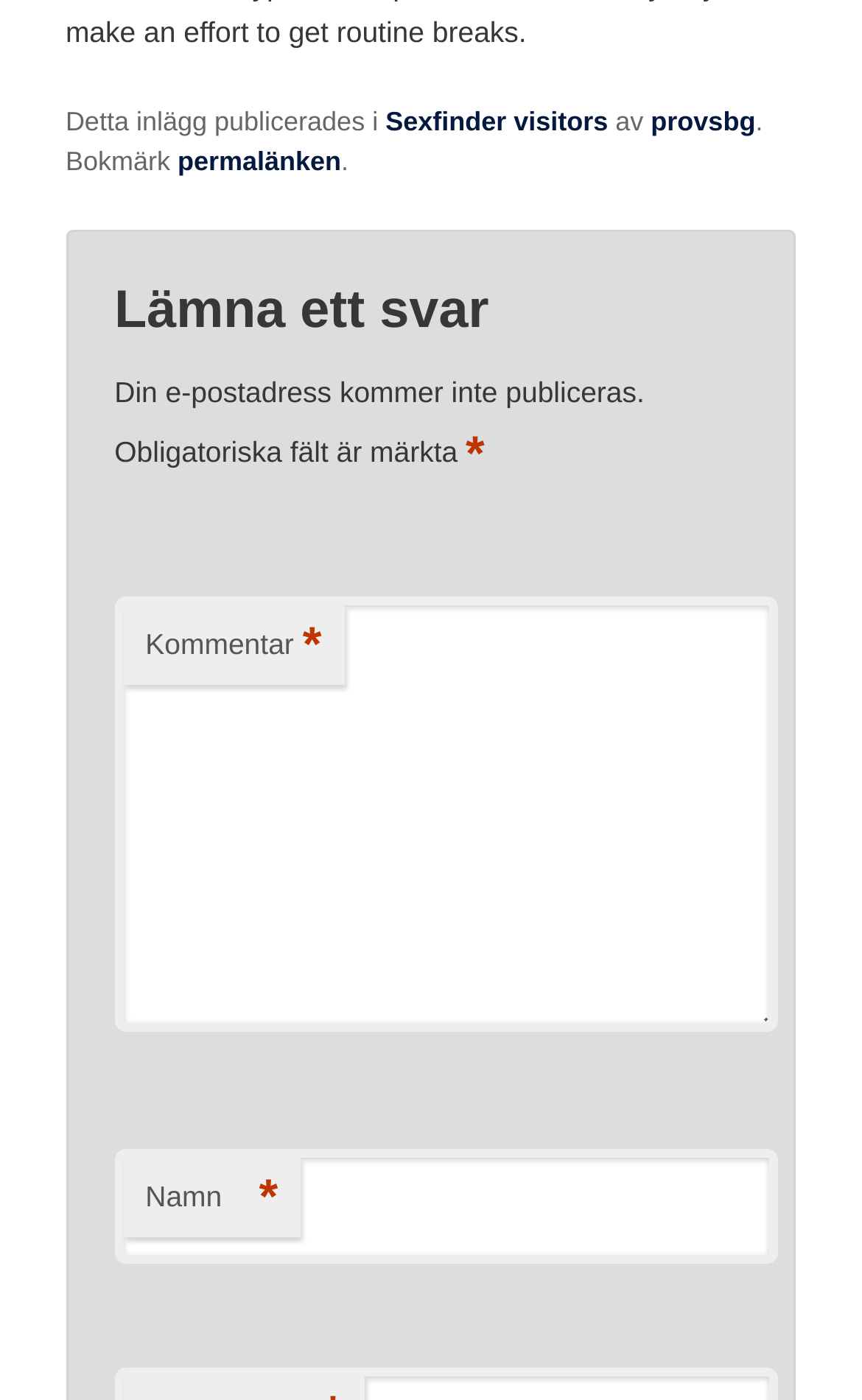What is the format of the permalink?
Use the screenshot to answer the question with a single word or phrase.

Link